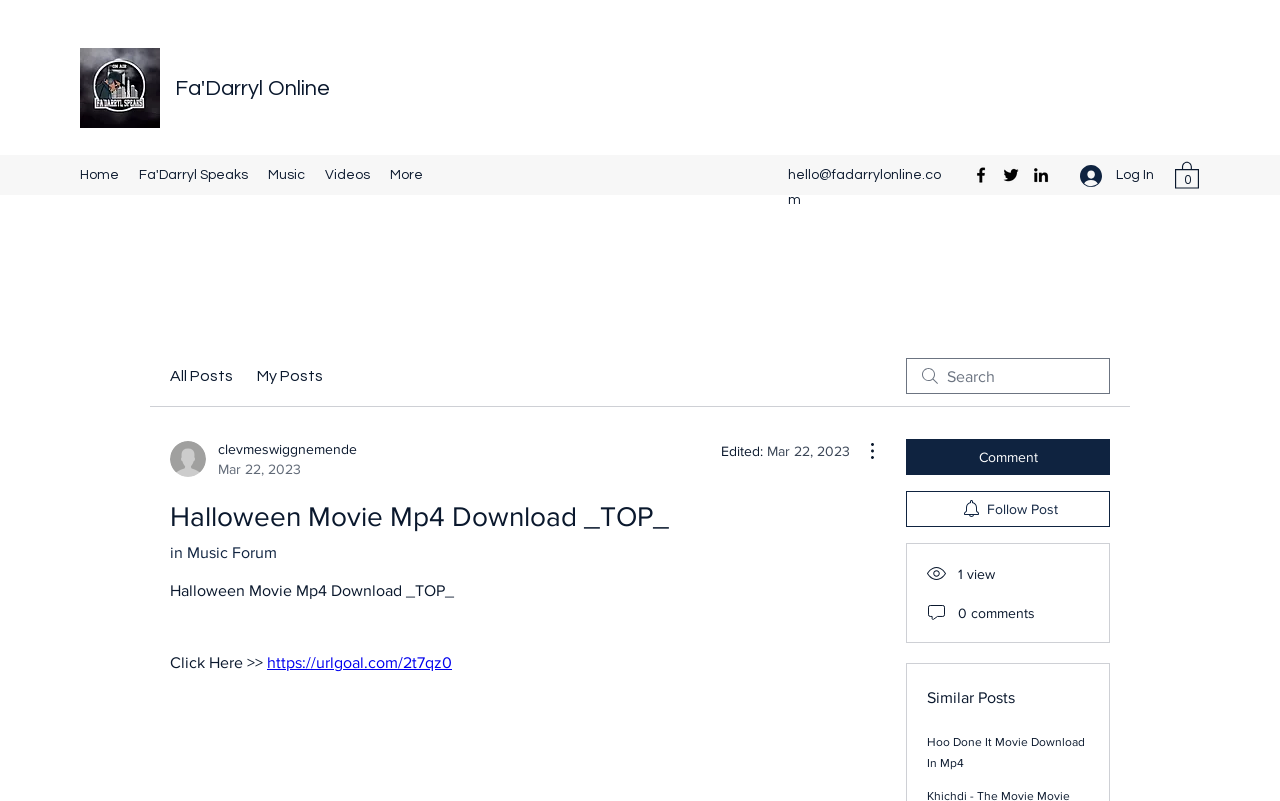Identify the bounding box coordinates for the UI element described as follows: "Home". Ensure the coordinates are four float numbers between 0 and 1, formatted as [left, top, right, bottom].

None